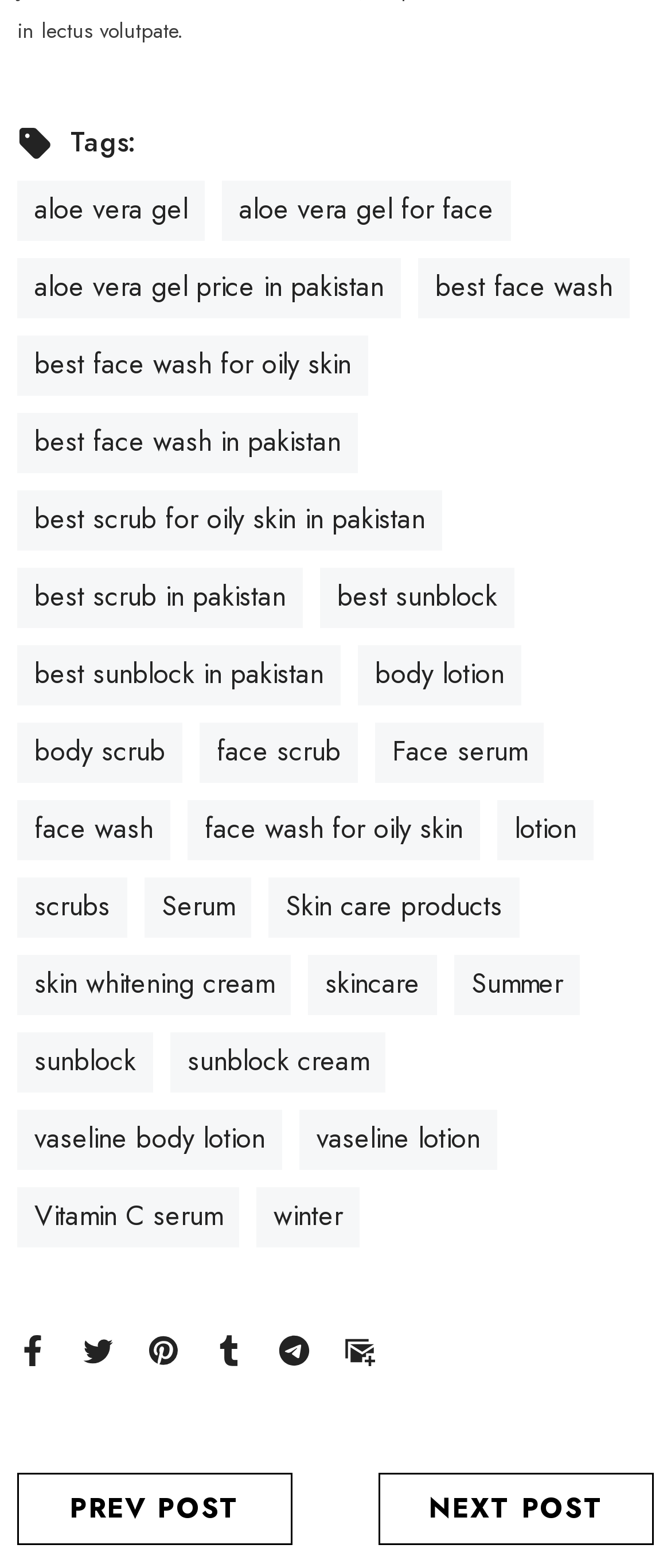What is the text above the links on the webpage?
Answer with a single word or short phrase according to what you see in the image.

Tags: